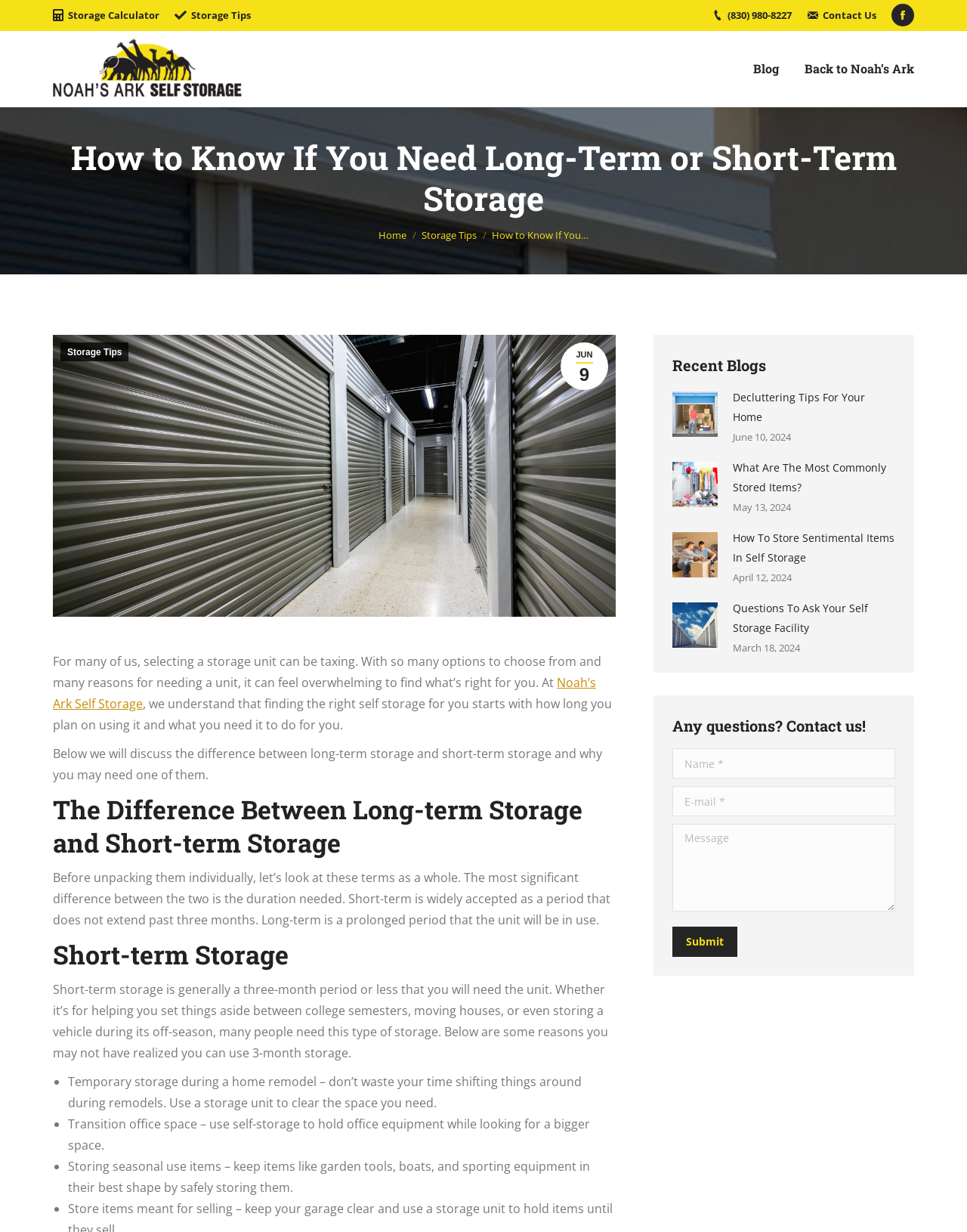Answer succinctly with a single word or phrase:
What is the main topic of this blog post?

Long-term and short-term storage